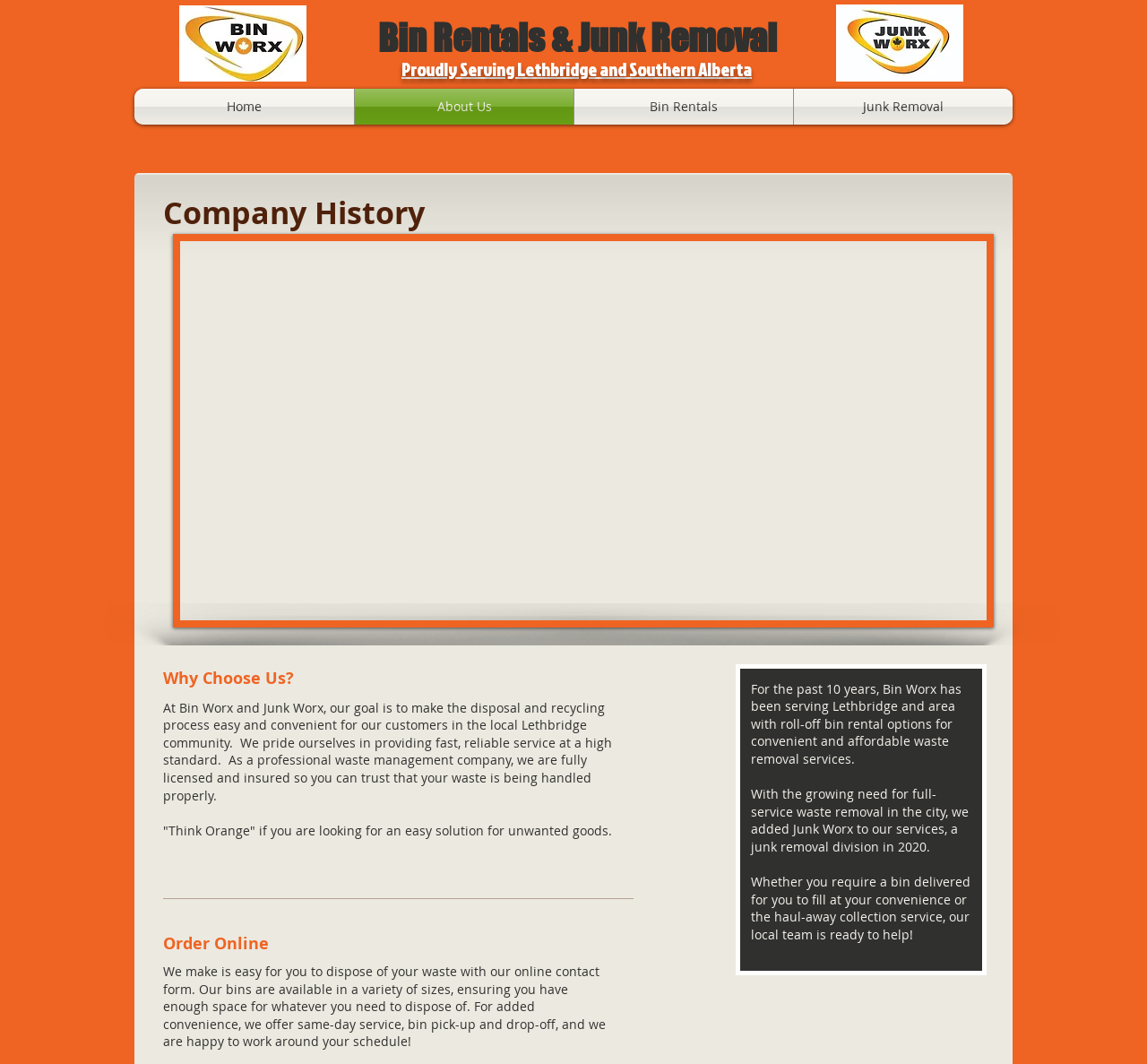Bounding box coordinates are specified in the format (top-left x, top-left y, bottom-right x, bottom-right y). All values are floating point numbers bounded between 0 and 1. Please provide the bounding box coordinate of the region this sentence describes: Home

[0.117, 0.083, 0.309, 0.117]